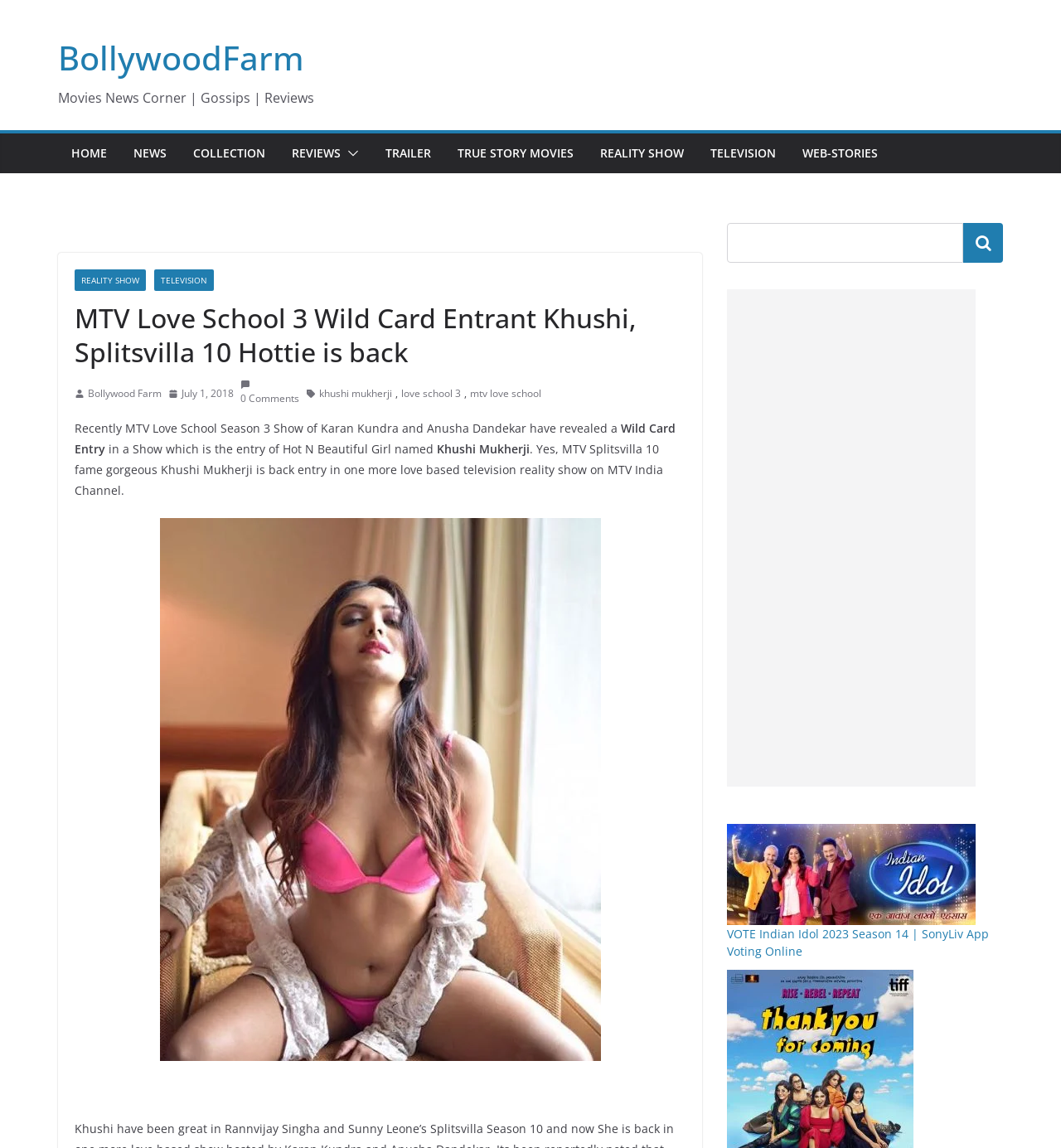Find the bounding box coordinates for the HTML element specified by: "True Story Movies".

[0.431, 0.123, 0.541, 0.144]